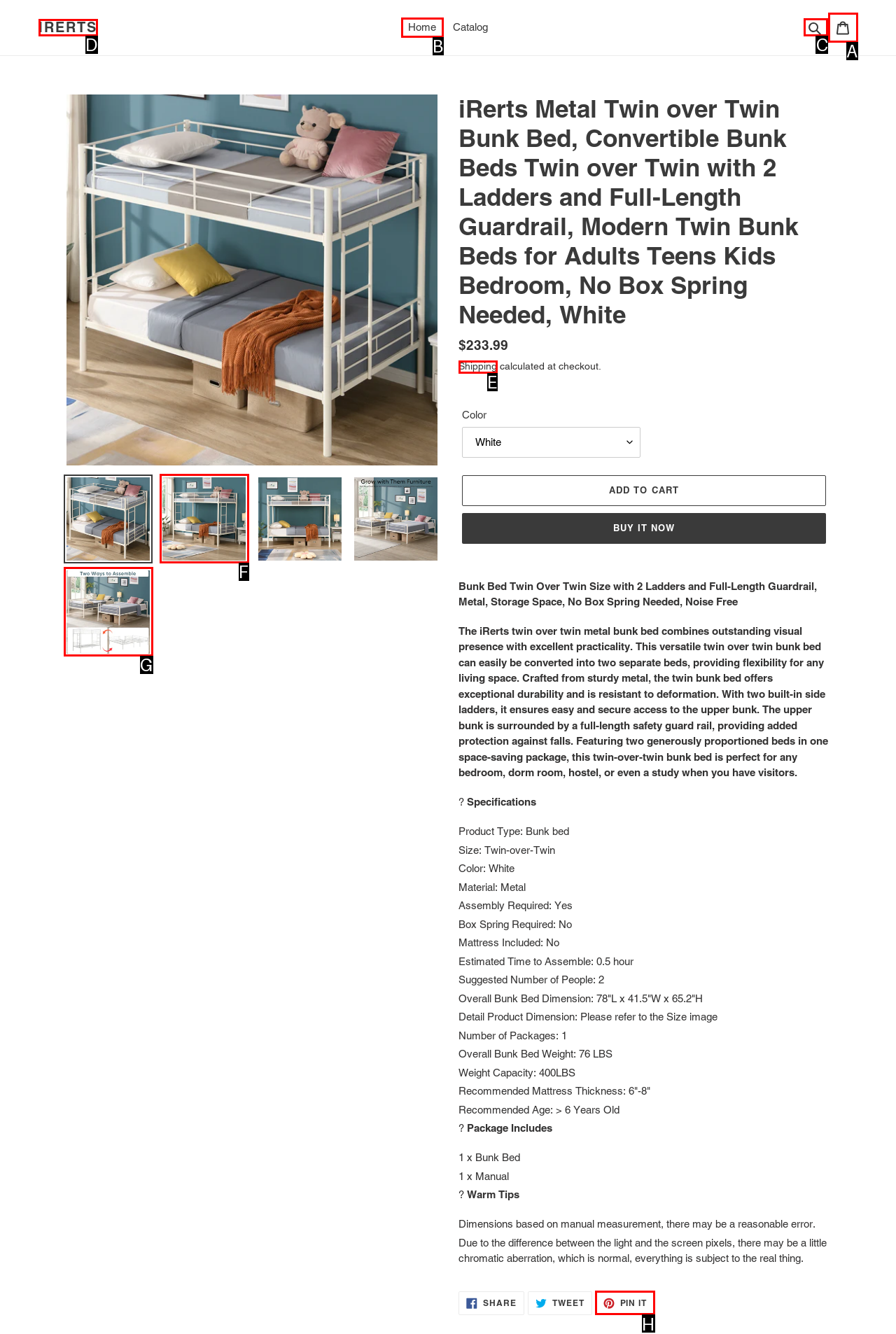For the task "Click the 'Search' button", which option's letter should you click? Answer with the letter only.

C